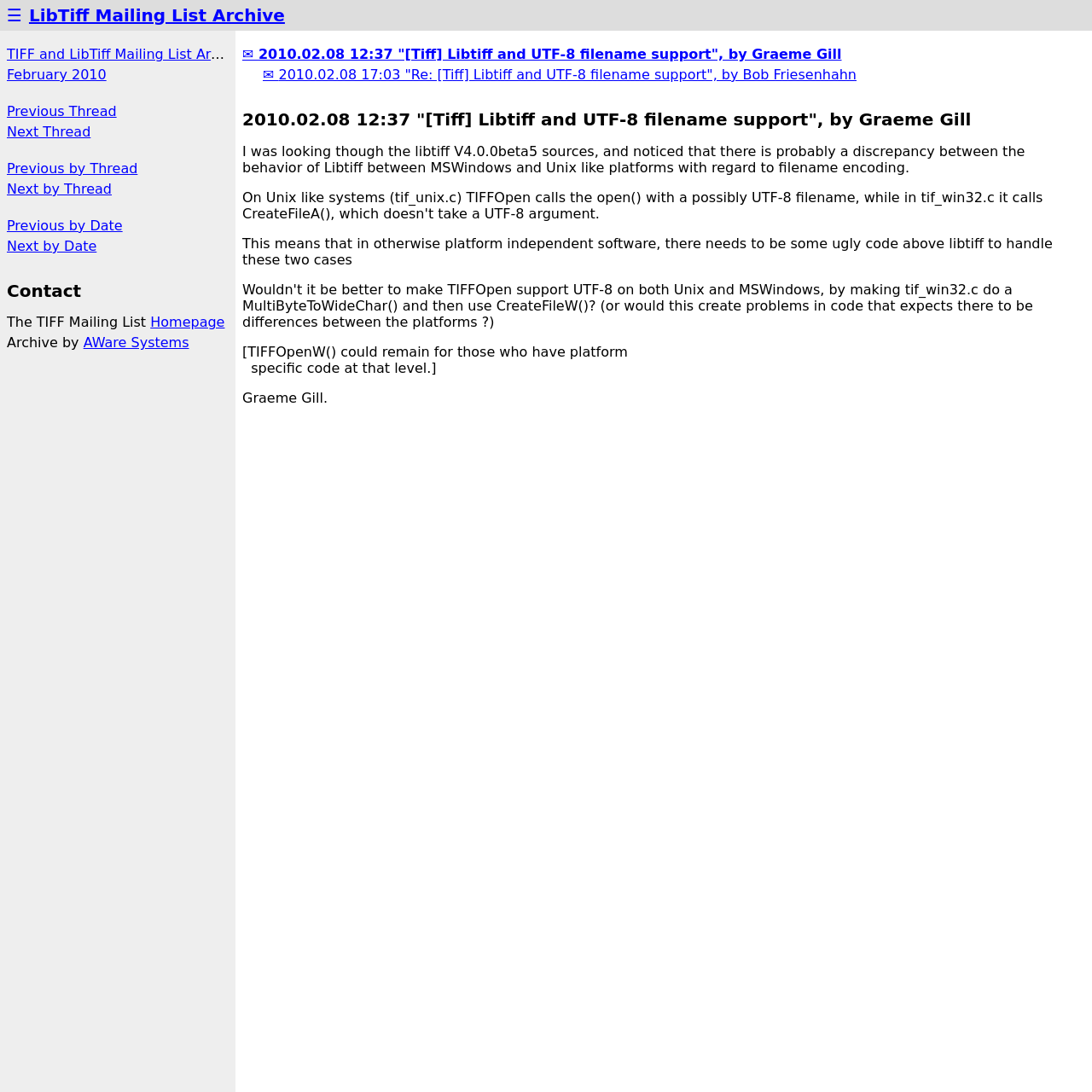What is the purpose of the 'Contact' link? Based on the screenshot, please respond with a single word or phrase.

To contact someone